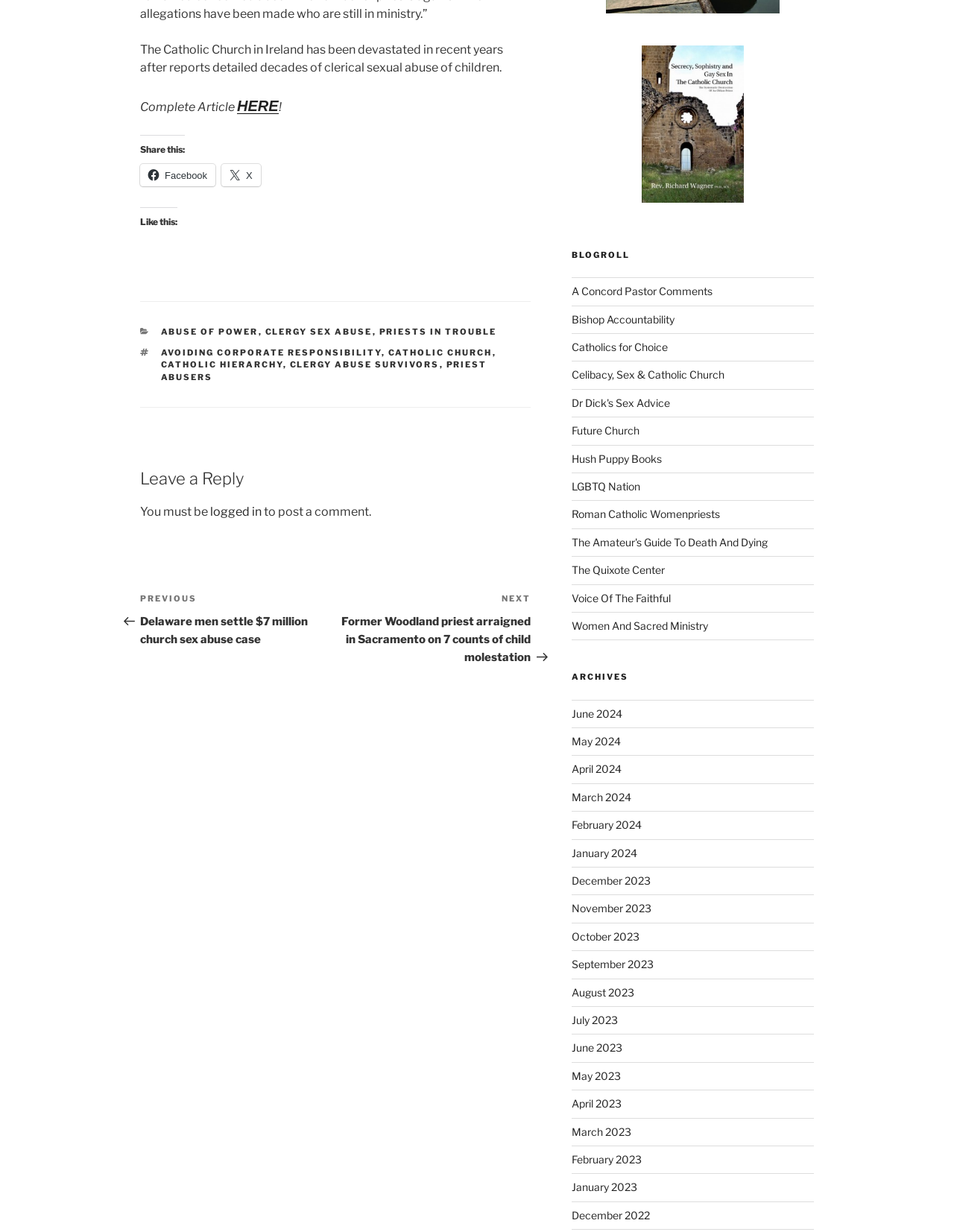Could you provide the bounding box coordinates for the portion of the screen to click to complete this instruction: "Leave a reply to the post"?

[0.147, 0.379, 0.556, 0.398]